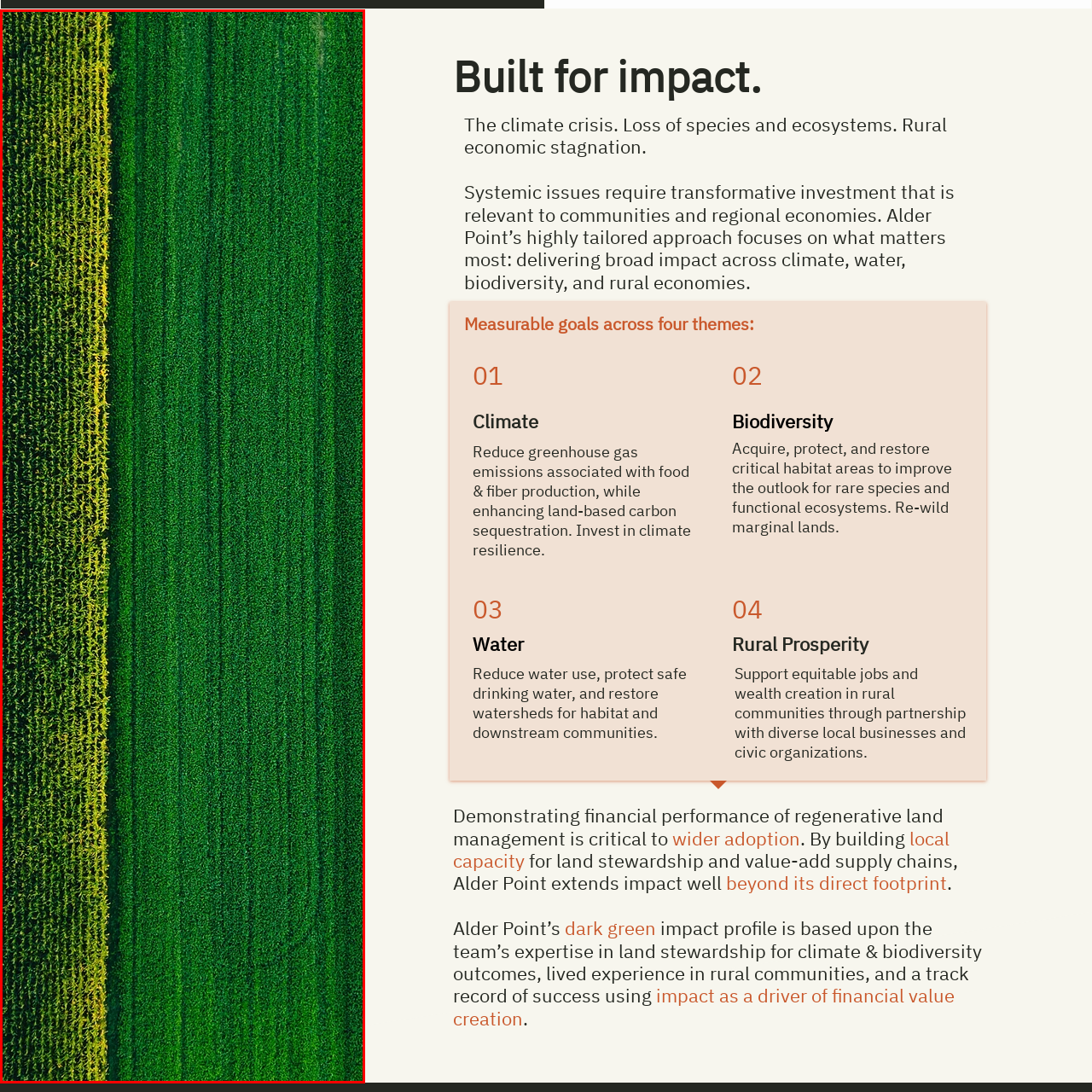What is the importance of sustainable agricultural practices?
Inspect the image within the red bounding box and answer the question in detail.

The caption emphasizes the importance of sustainable agricultural practices as a key element in addressing climate challenges and enhancing rural prosperity, suggesting that these practices play a crucial role in mitigating the impacts of climate change.